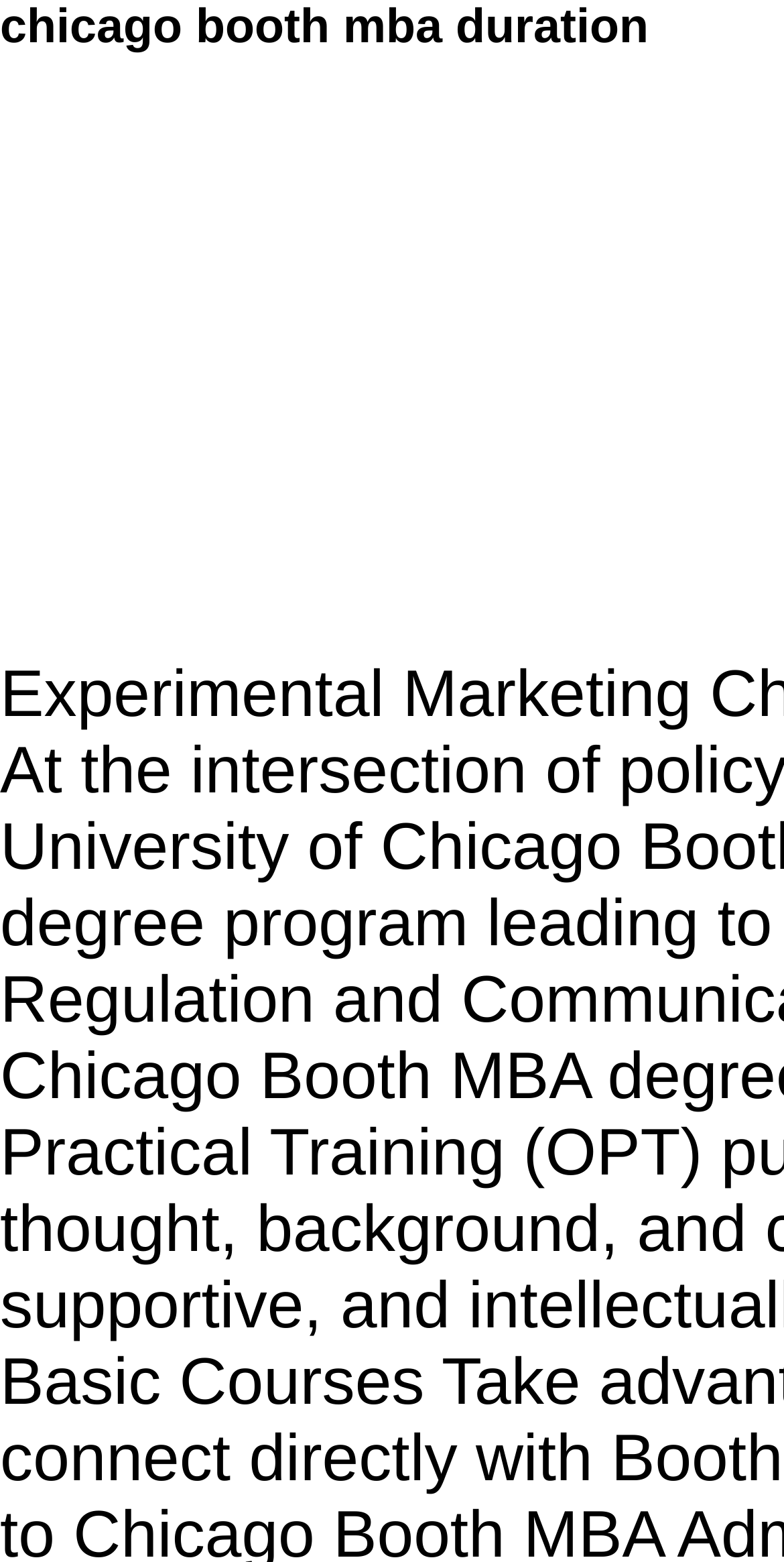Please extract and provide the main headline of the webpage.

chicago booth mba duration